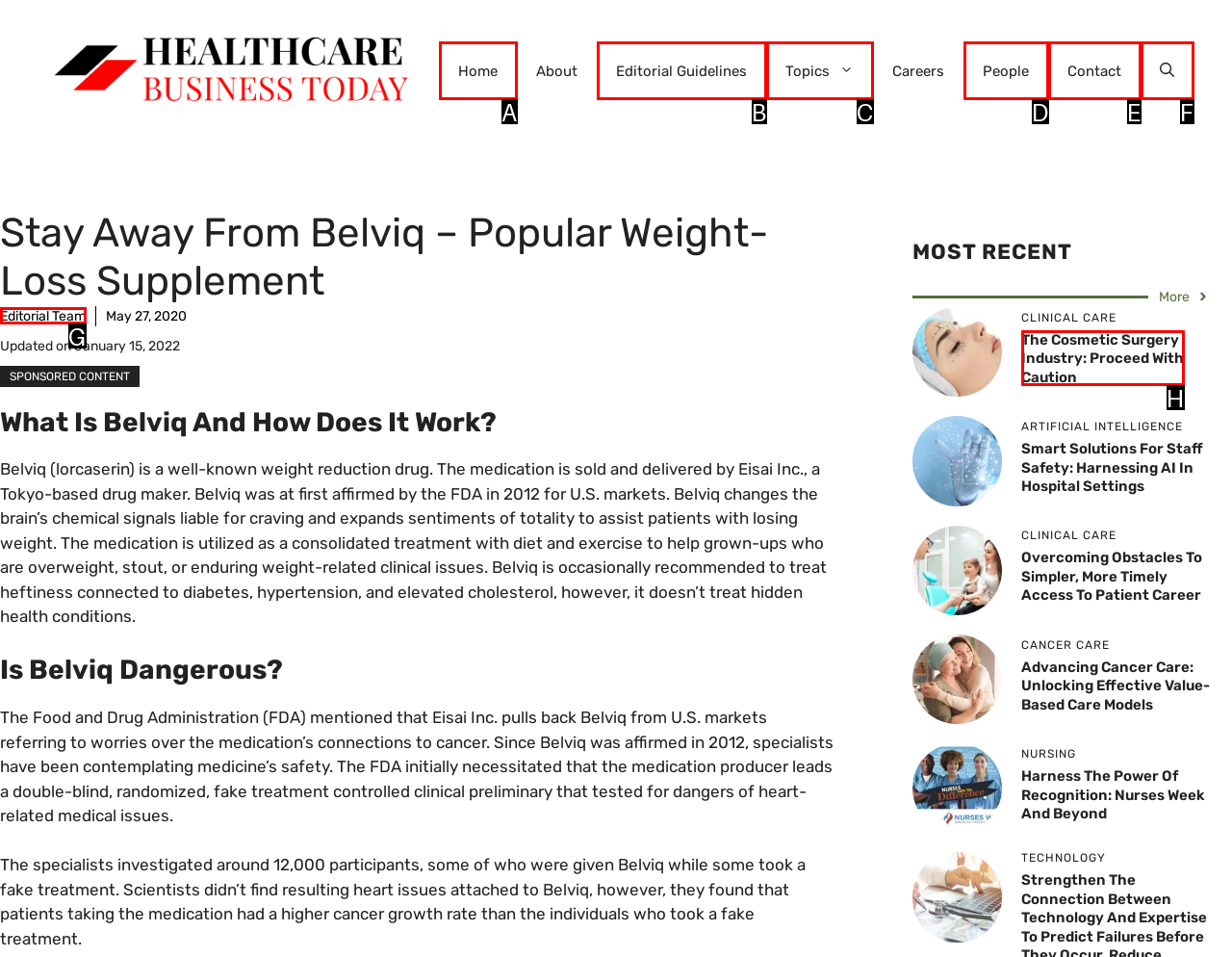Based on the description: Topics, select the HTML element that best fits. Reply with the letter of the correct choice from the options given.

C